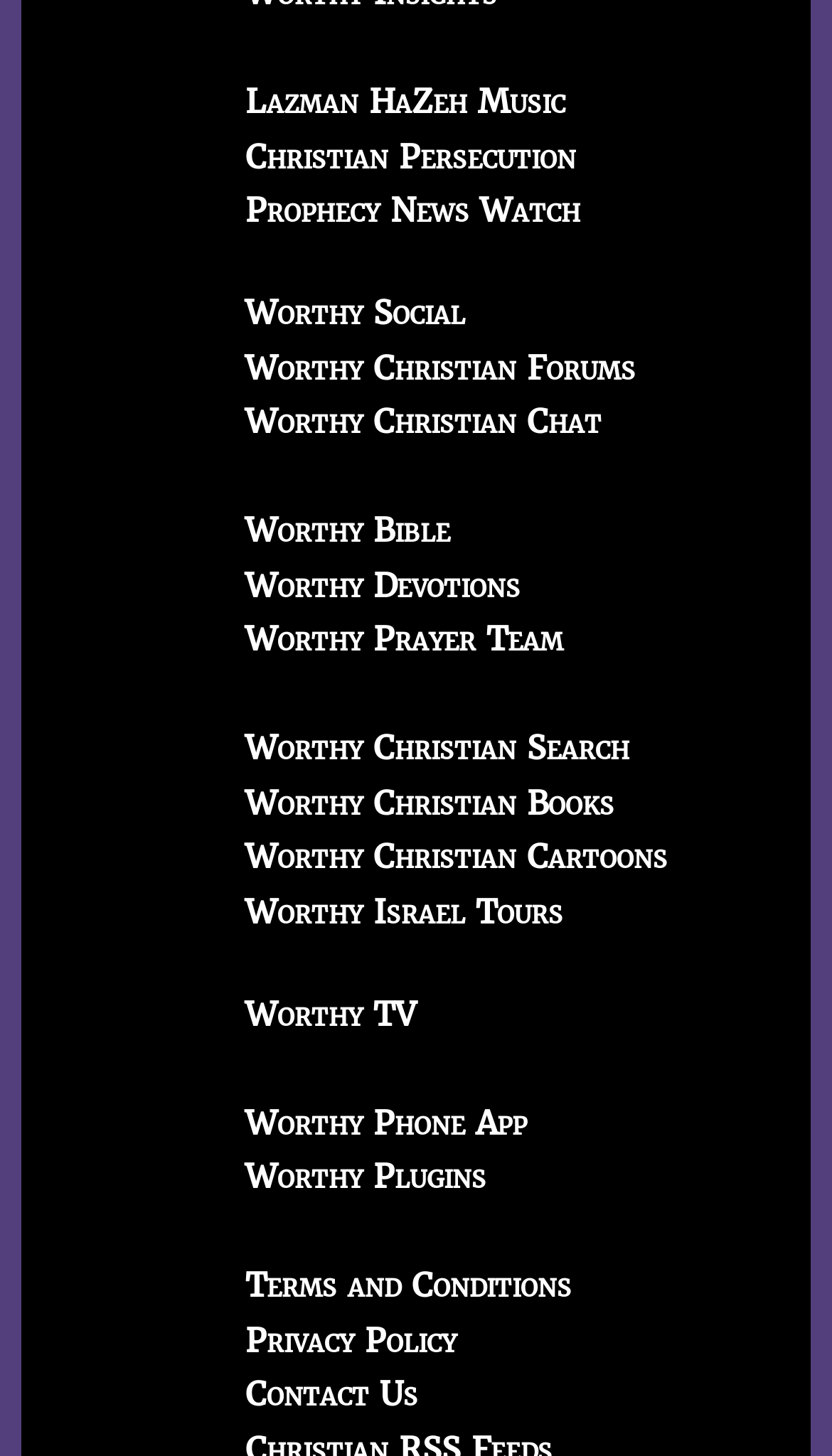Can you specify the bounding box coordinates of the area that needs to be clicked to fulfill the following instruction: "Contact Us"?

[0.295, 0.944, 0.503, 0.971]